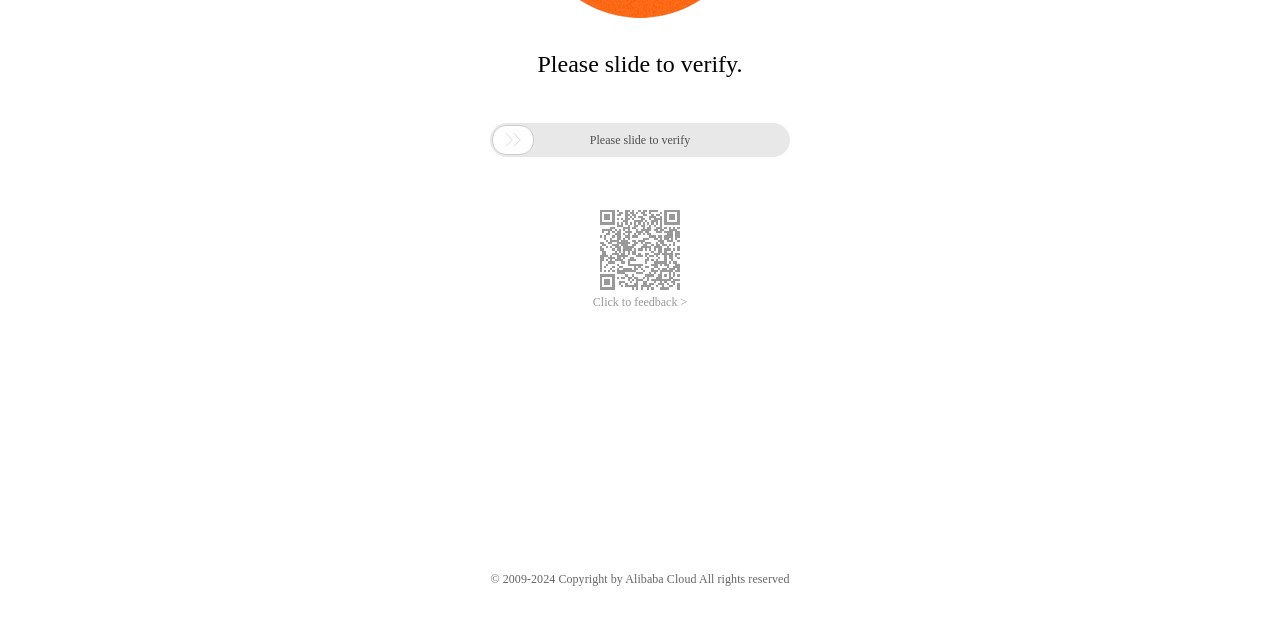Based on the element description, predict the bounding box coordinates (top-left x, top-left y, bottom-right x, bottom-right y) for the UI element in the screenshot: Click to feedback >

[0.463, 0.461, 0.537, 0.484]